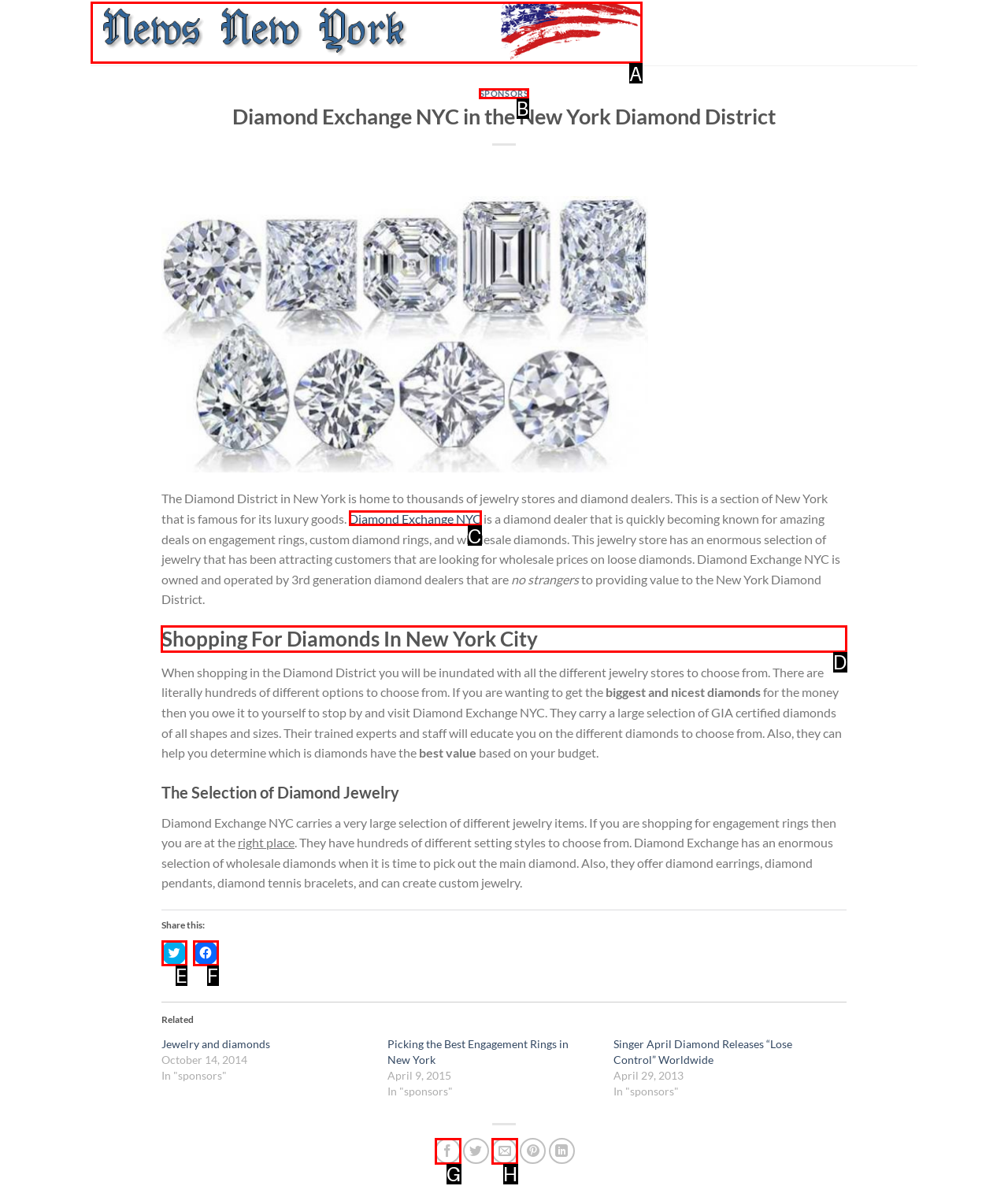Determine the letter of the element you should click to carry out the task: Read about 'Shopping For Diamonds In New York City'
Answer with the letter from the given choices.

D